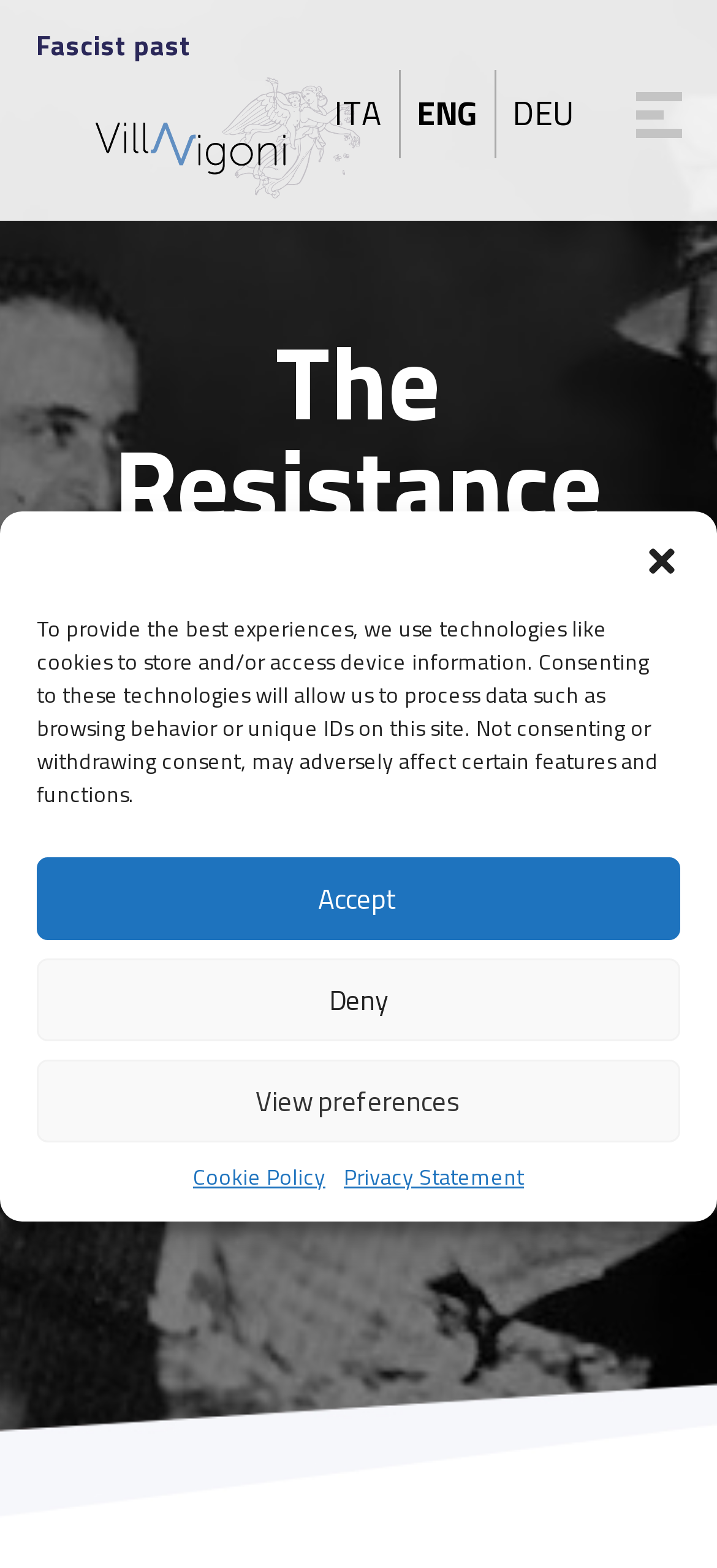What is the text of the heading element below the header section?
Using the image, provide a concise answer in one word or a short phrase.

The Resistance begins